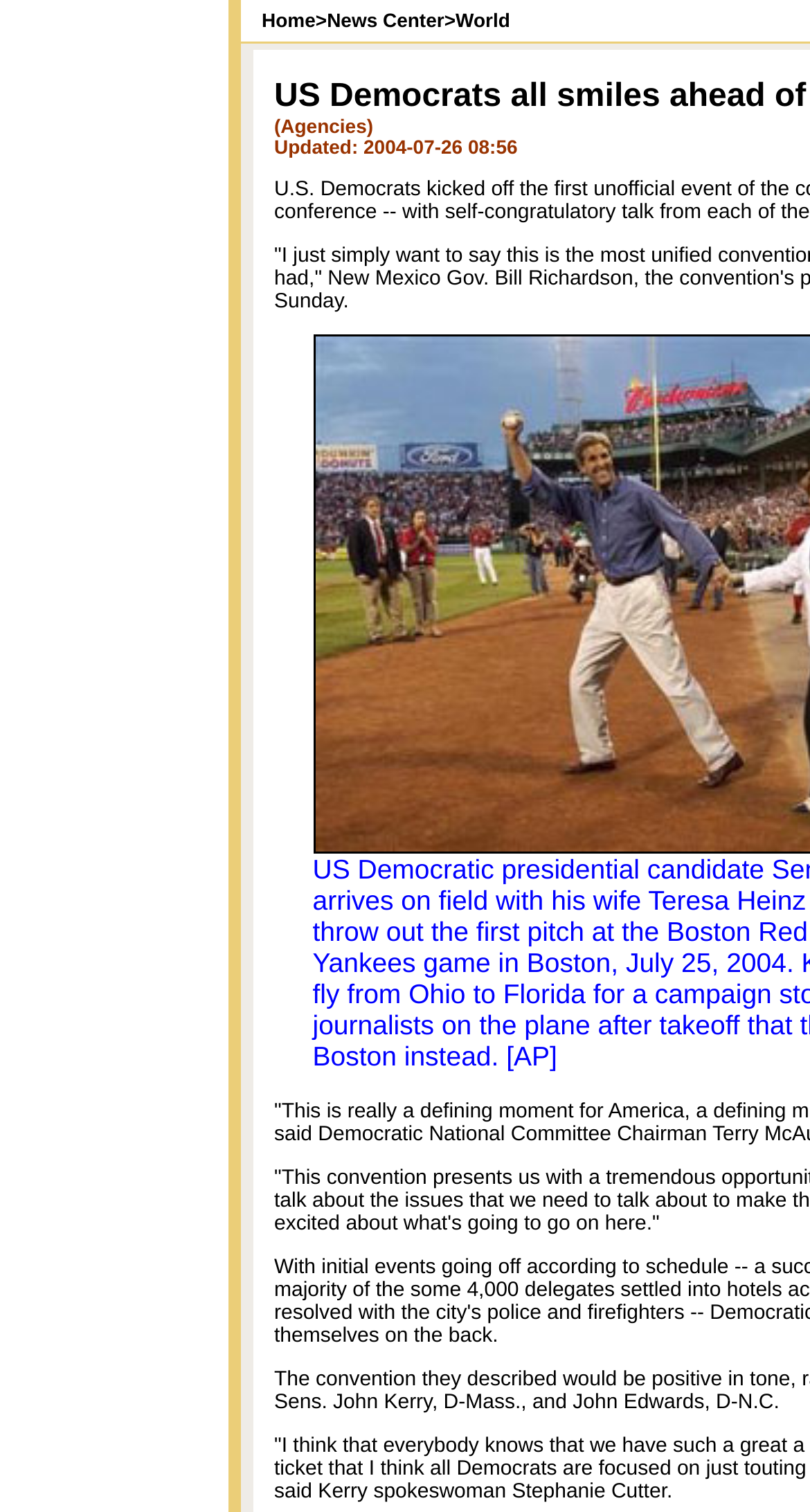Provide a short answer to the following question with just one word or phrase: What is the category of news?

World